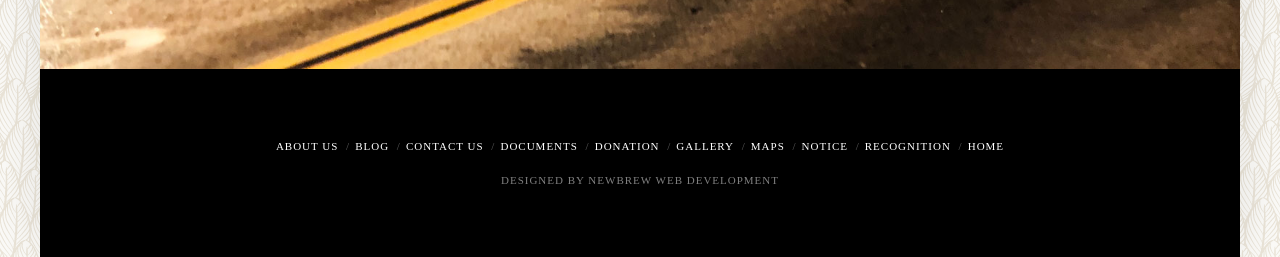What is the first menu item?
Use the image to answer the question with a single word or phrase.

ABOUT US